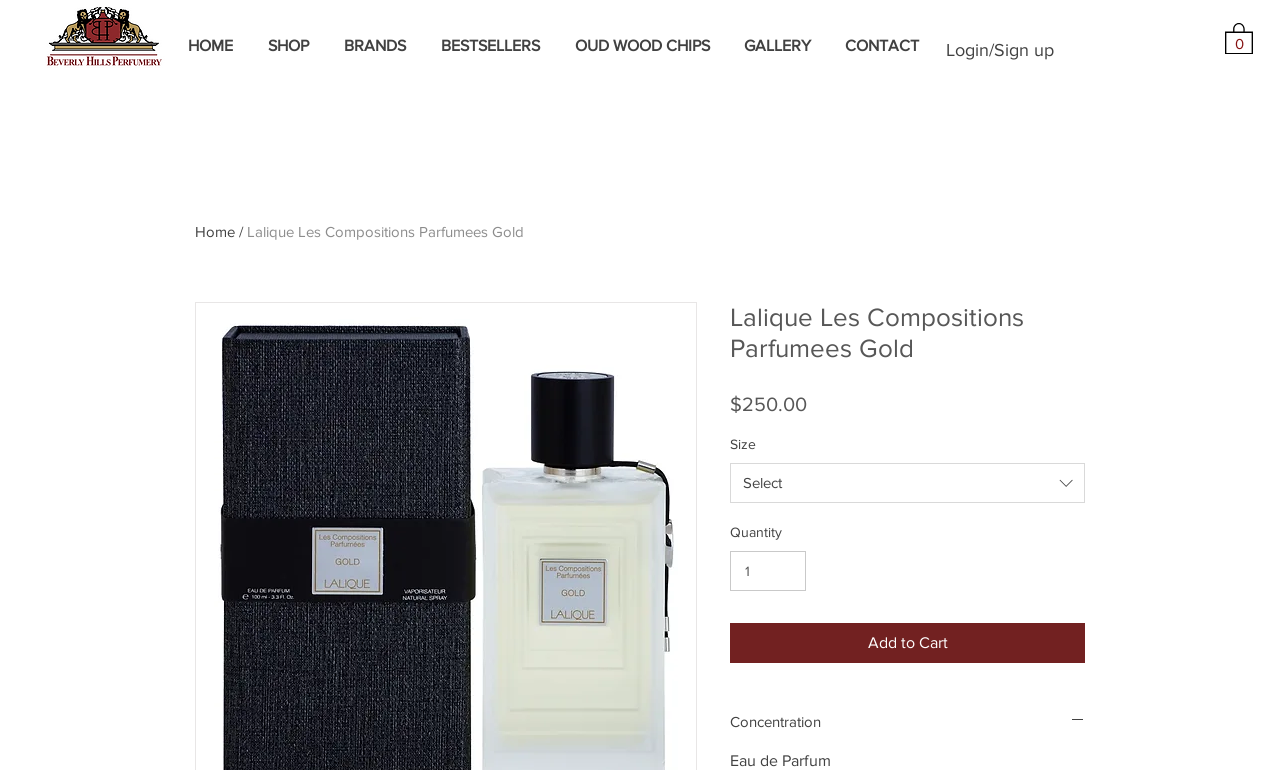Please identify the bounding box coordinates of the element I need to click to follow this instruction: "Login or Sign up".

[0.733, 0.05, 0.83, 0.083]